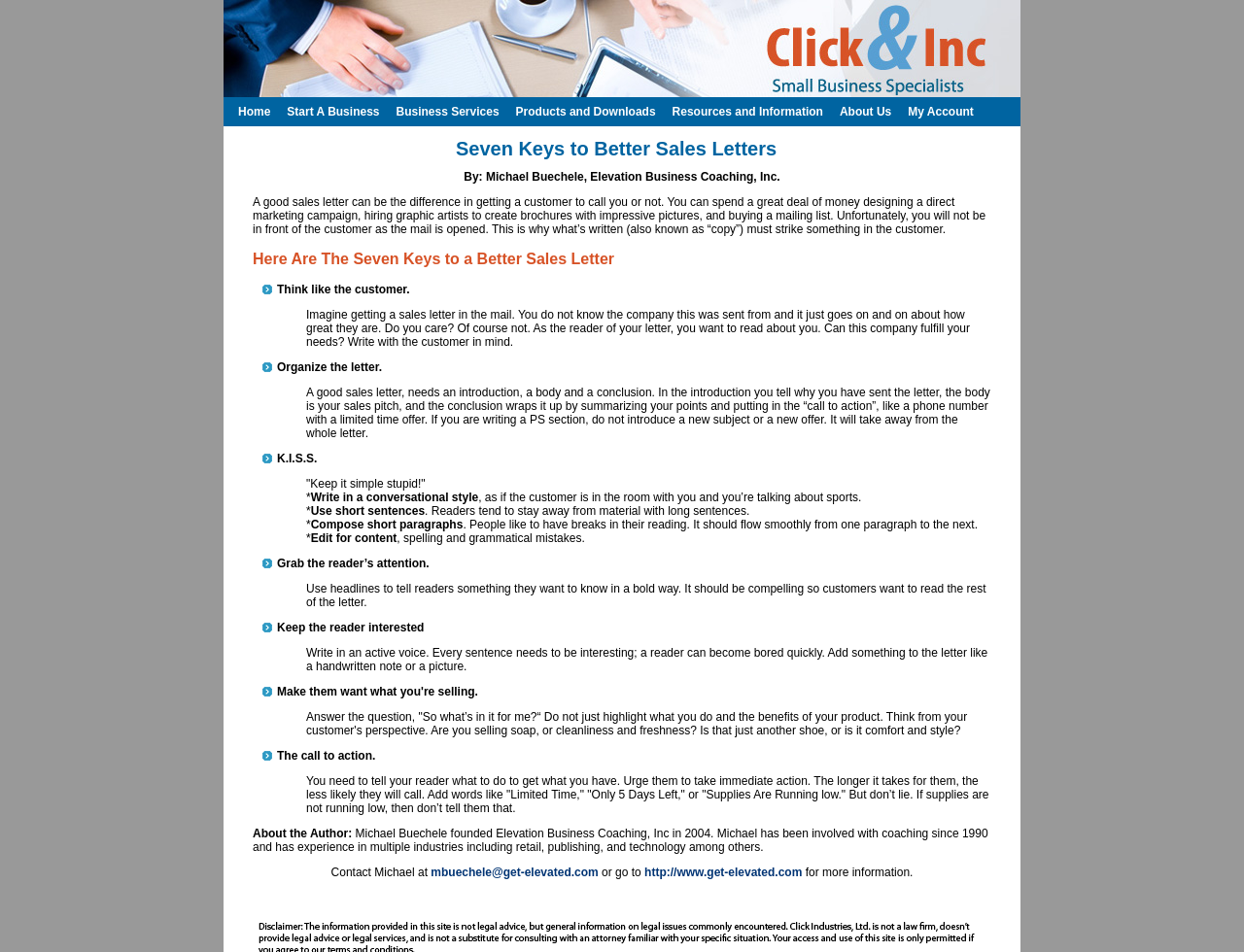What is the purpose of the introduction in a sales letter?
Use the image to give a comprehensive and detailed response to the question.

According to the section 'Organize the letter', the introduction in a sales letter should tell why you have sent the letter, followed by the body which is your sales pitch, and the conclusion which wraps it up by summarizing your points and putting in the 'call to action'.